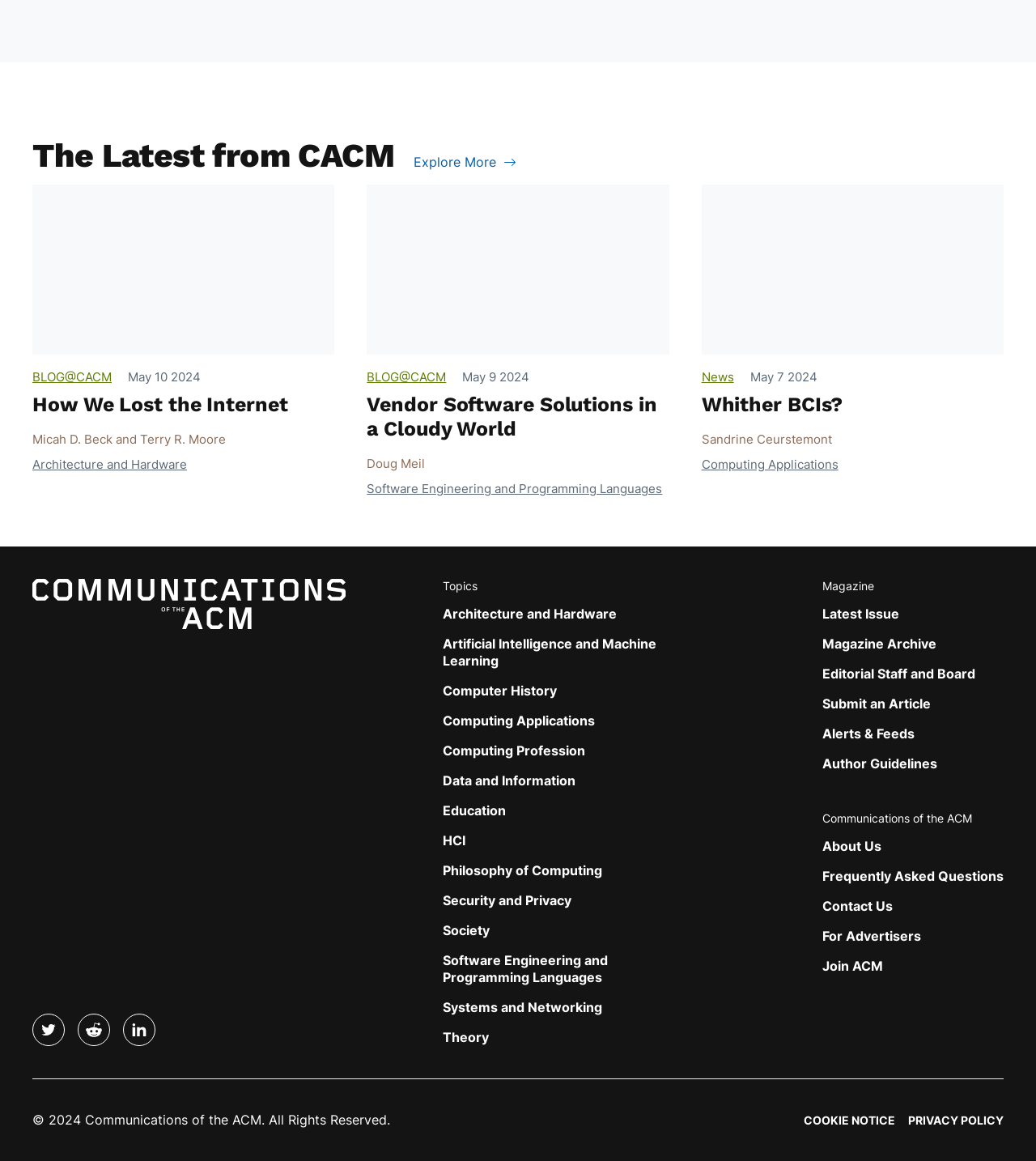Please find the bounding box for the following UI element description. Provide the coordinates in (top-left x, top-left y, bottom-right x, bottom-right y) format, with values between 0 and 1: Sandrine Ceurstemont

[0.677, 0.372, 0.803, 0.385]